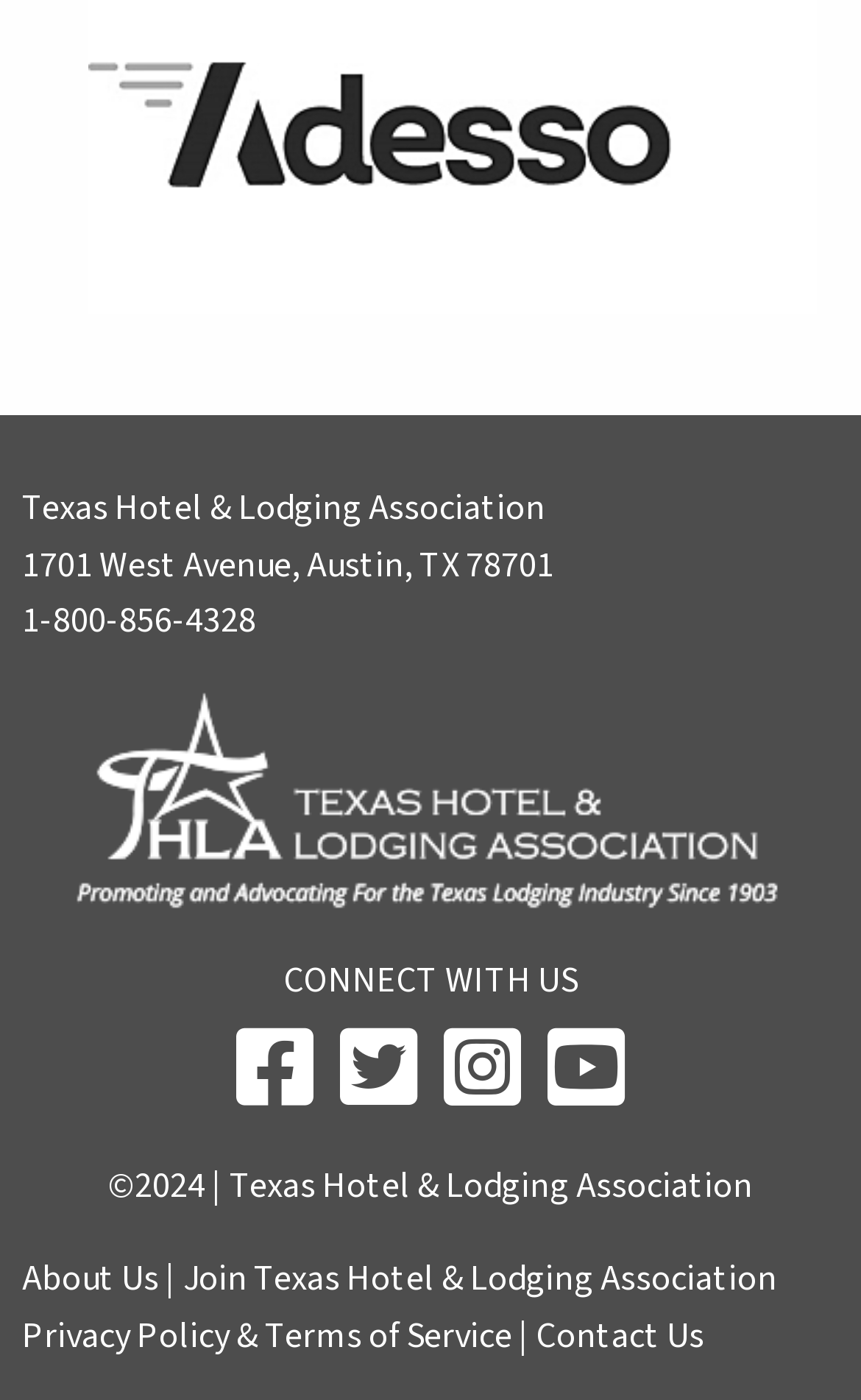Respond with a single word or phrase to the following question: How many tabs are available in the tablist?

6